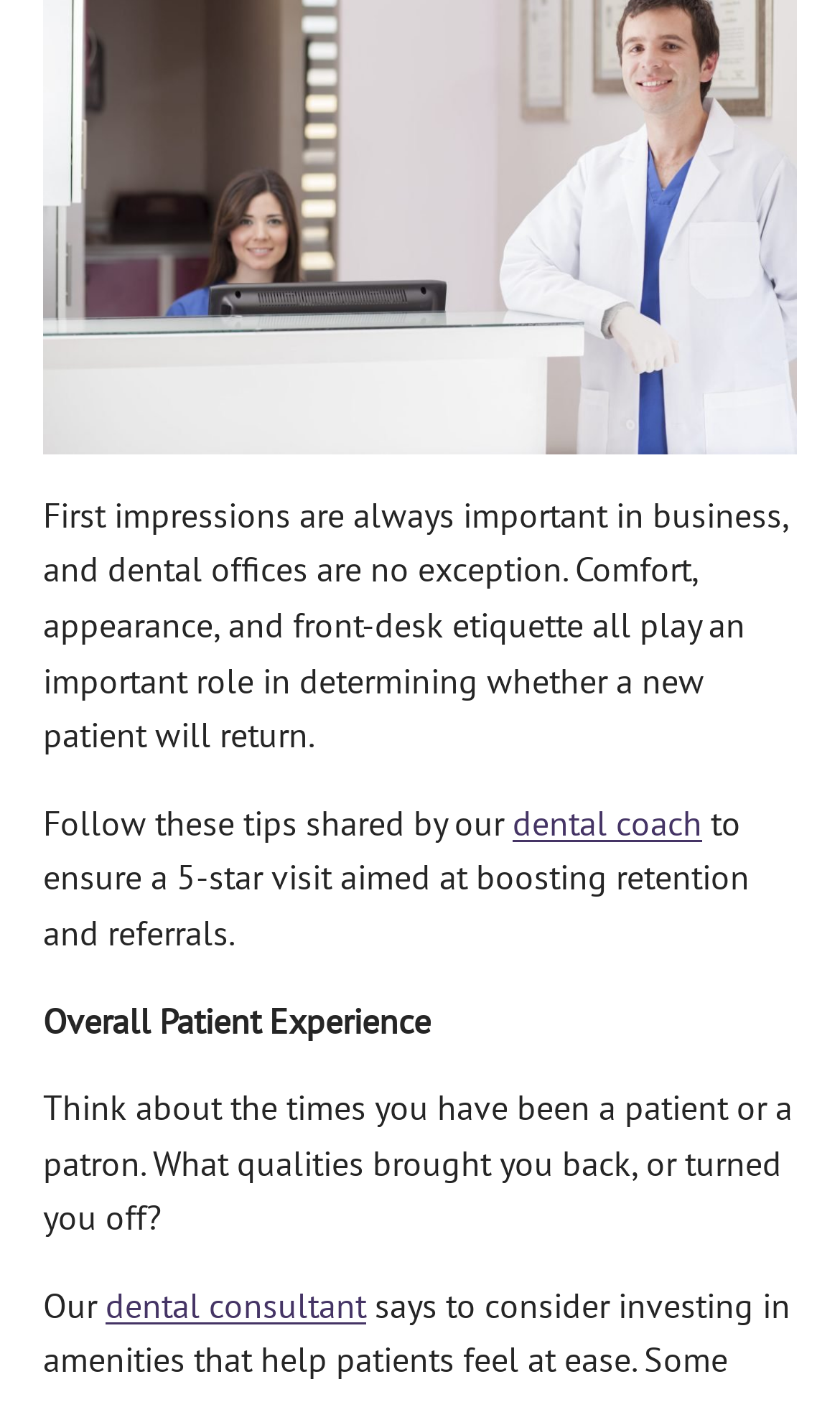Please find the bounding box for the UI element described by: "dental consultant".

[0.126, 0.915, 0.436, 0.946]